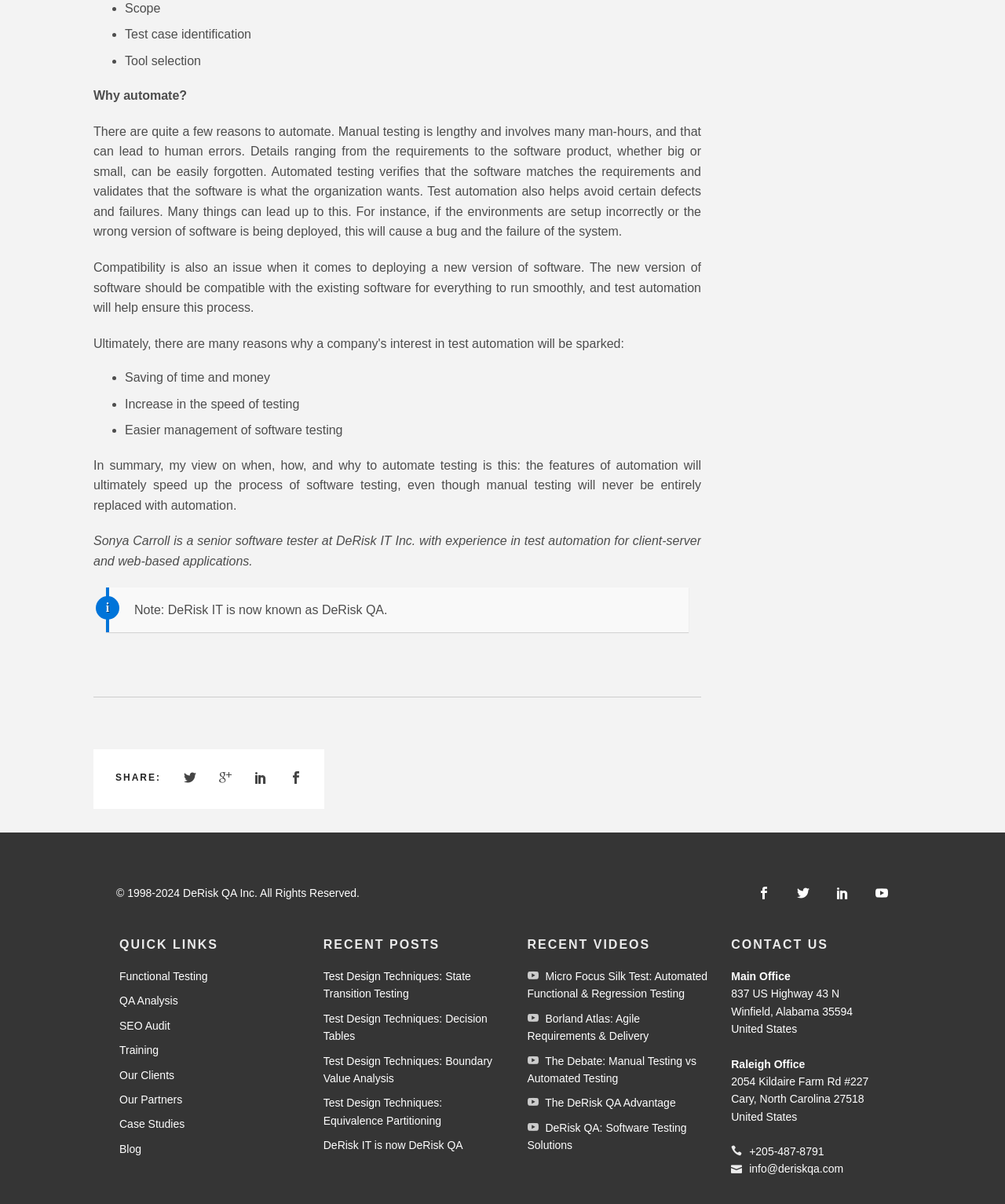What is the purpose of test automation?
Using the image as a reference, deliver a detailed and thorough answer to the question.

The purpose of test automation is to speed up the testing process, as mentioned in the text 'the features of automation will ultimately speed up the process of software testing'.